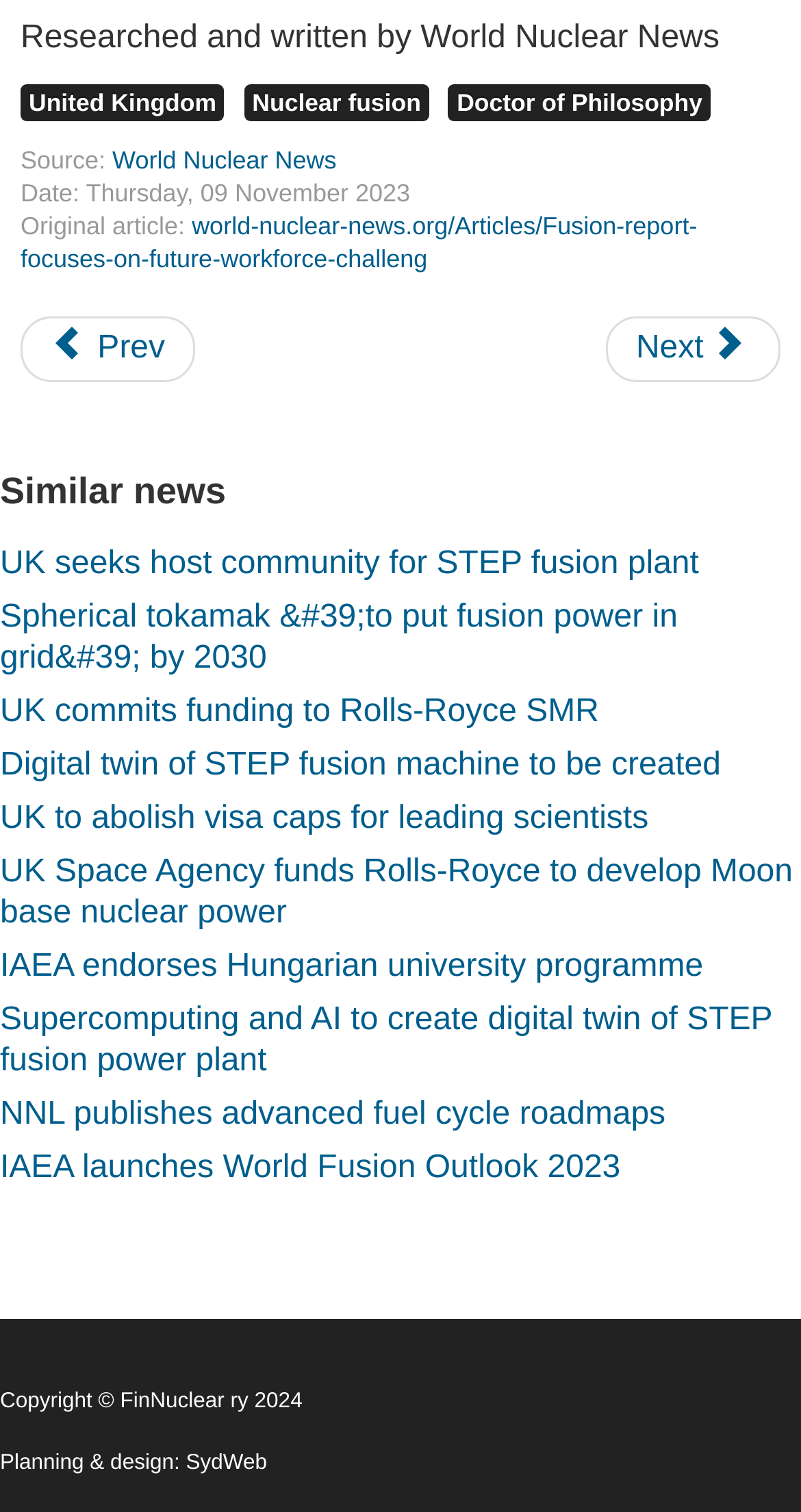Kindly provide the bounding box coordinates of the section you need to click on to fulfill the given instruction: "Check the copyright information".

[0.0, 0.919, 0.377, 0.935]